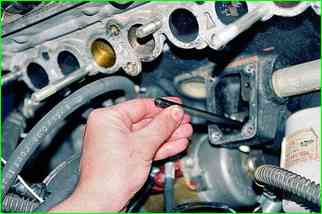Craft a thorough explanation of what is depicted in the image.

The image depicts a hand using a tool to work on an oil pump drive system associated with the ZMZ-406 engine. In this process, the individual is likely unscrewing a nut to remove the intermediate shaft gear, as outlined in the accompanying instructions. The surrounding mechanics, including various hoses and engine components, highlight the complexity of the assembly. This step is crucial for accessing the gear and hexagonal drive shaft, which is essential for the engine’s oil pumping function. The detailed nature of this task emphasizes the importance of precision and care in automotive maintenance and repair.